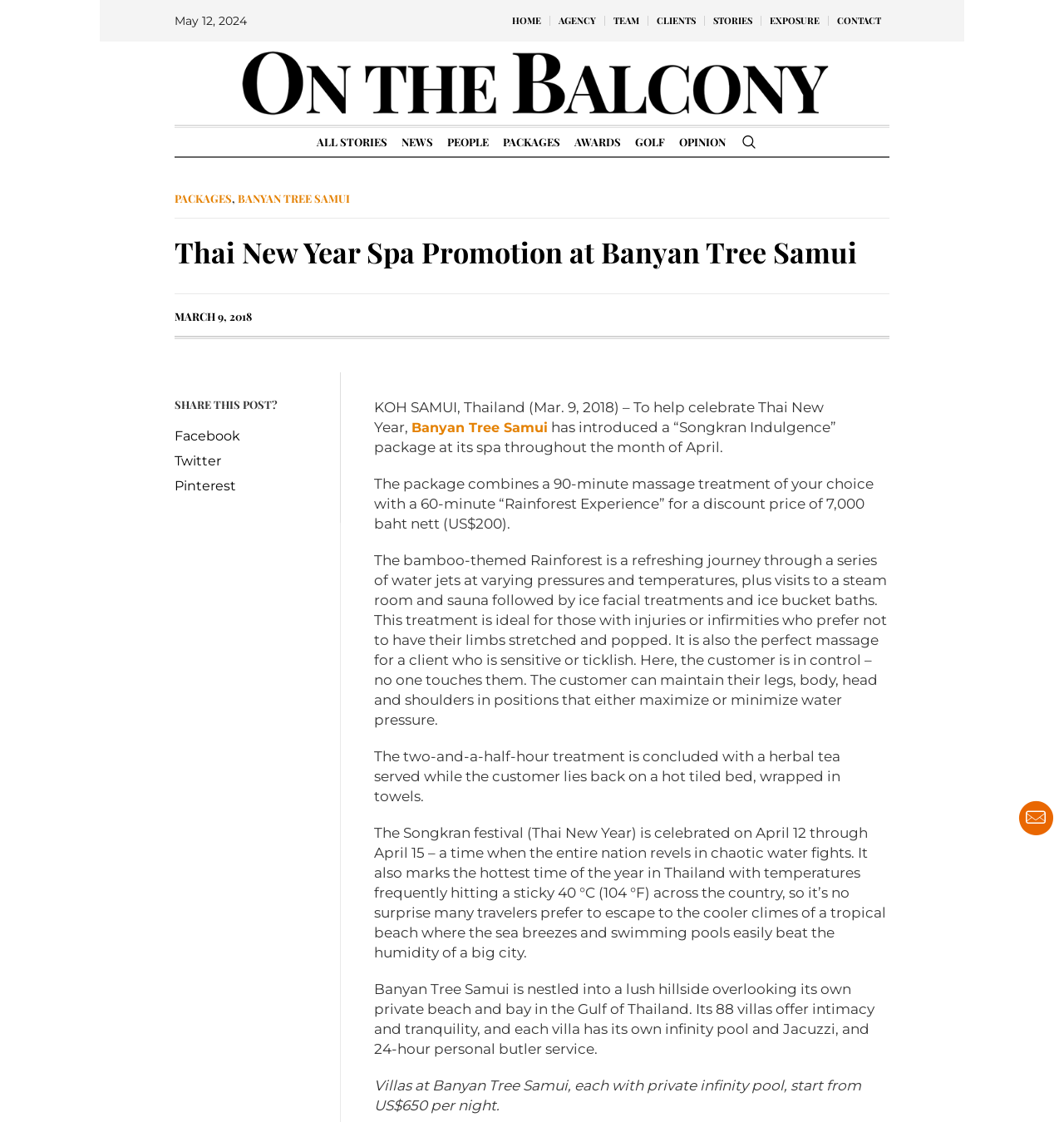Please find the bounding box coordinates of the section that needs to be clicked to achieve this instruction: "Click on PACKAGES".

[0.466, 0.114, 0.532, 0.139]